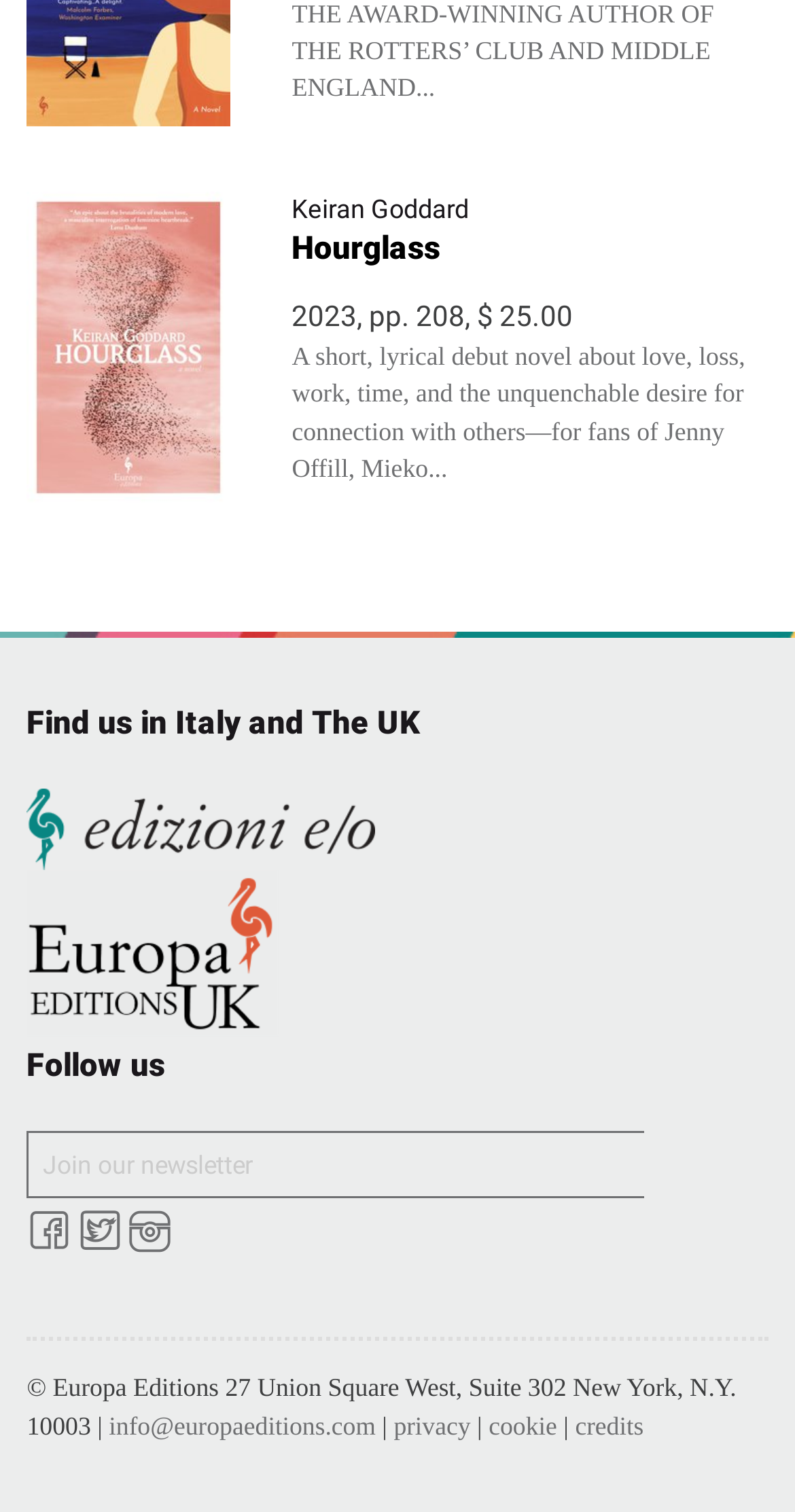Given the element description "alt="Cover: Hourglass - Keiran Goddard"" in the screenshot, predict the bounding box coordinates of that UI element.

[0.034, 0.217, 0.29, 0.238]